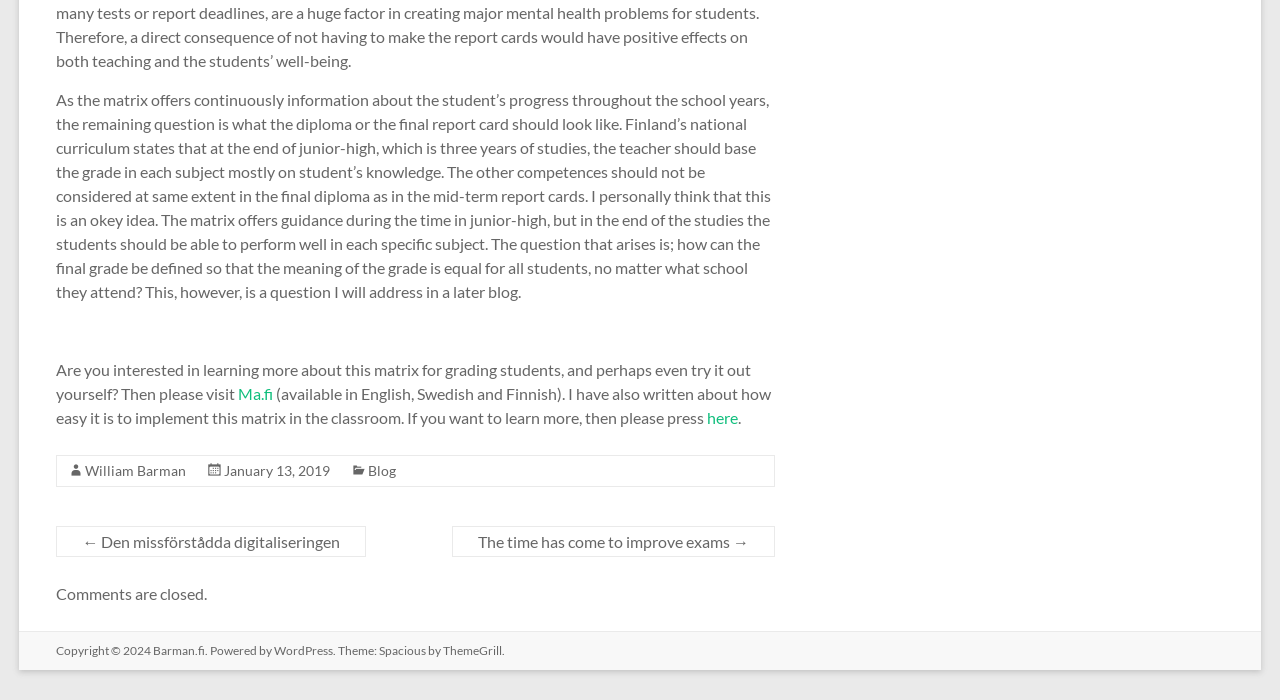Provide a one-word or short-phrase answer to the question:
What is the purpose of the matrix mentioned in the blog post?

Guiding student progress